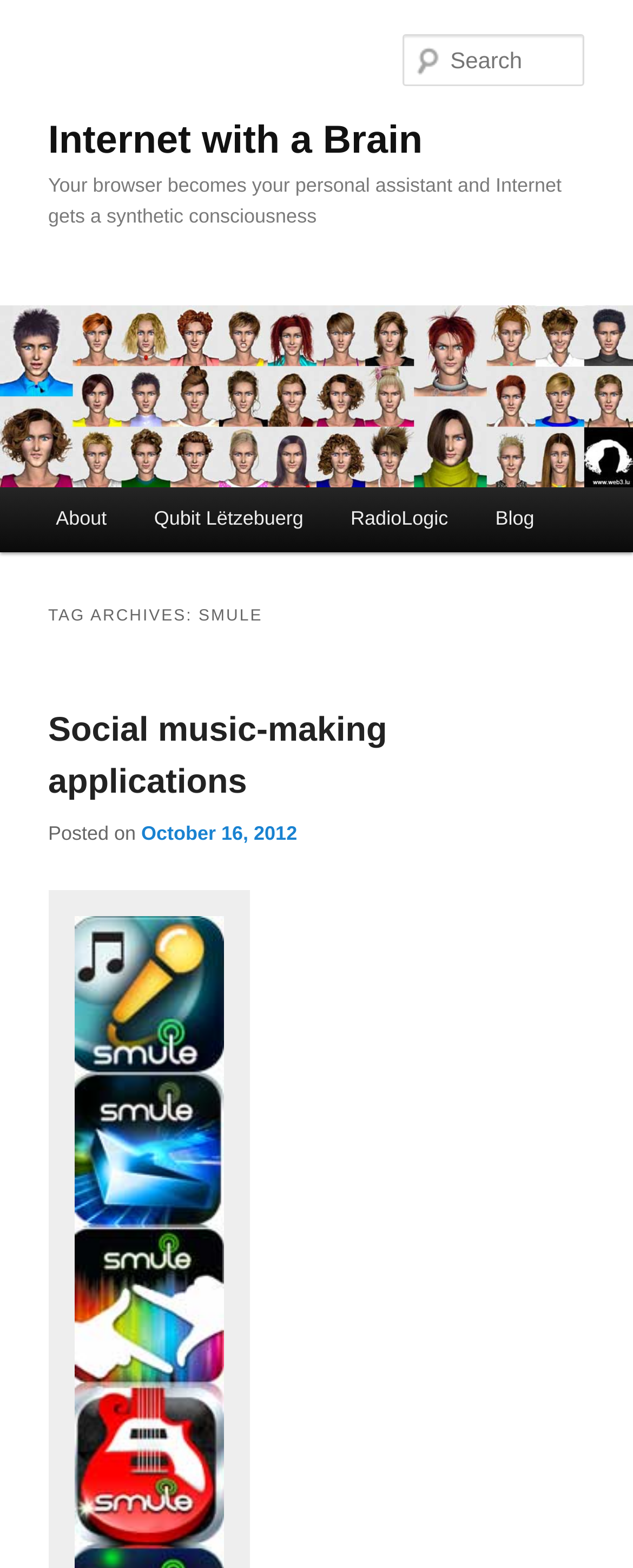Please locate the bounding box coordinates of the element that should be clicked to achieve the given instruction: "Read the blog".

[0.745, 0.311, 0.881, 0.352]